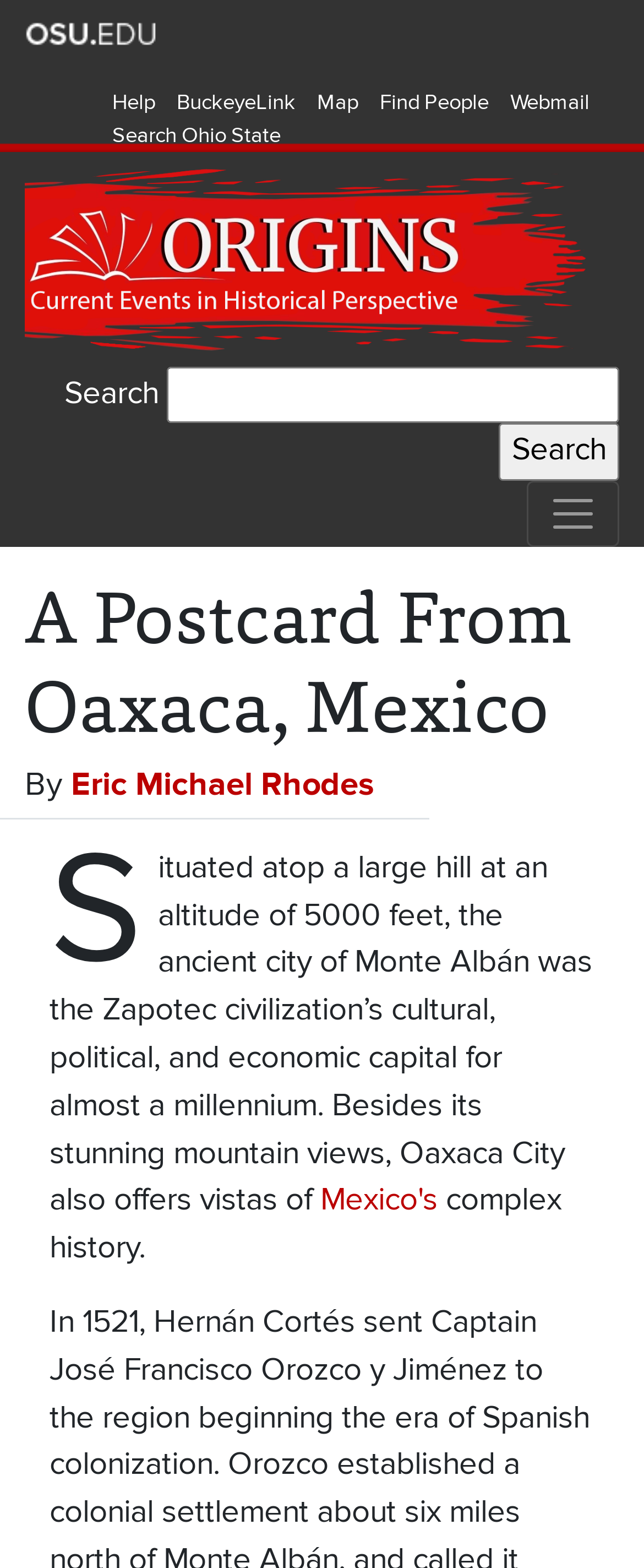Please predict the bounding box coordinates of the element's region where a click is necessary to complete the following instruction: "Search for results". The coordinates should be represented by four float numbers between 0 and 1, i.e., [left, top, right, bottom].

[0.774, 0.27, 0.962, 0.307]